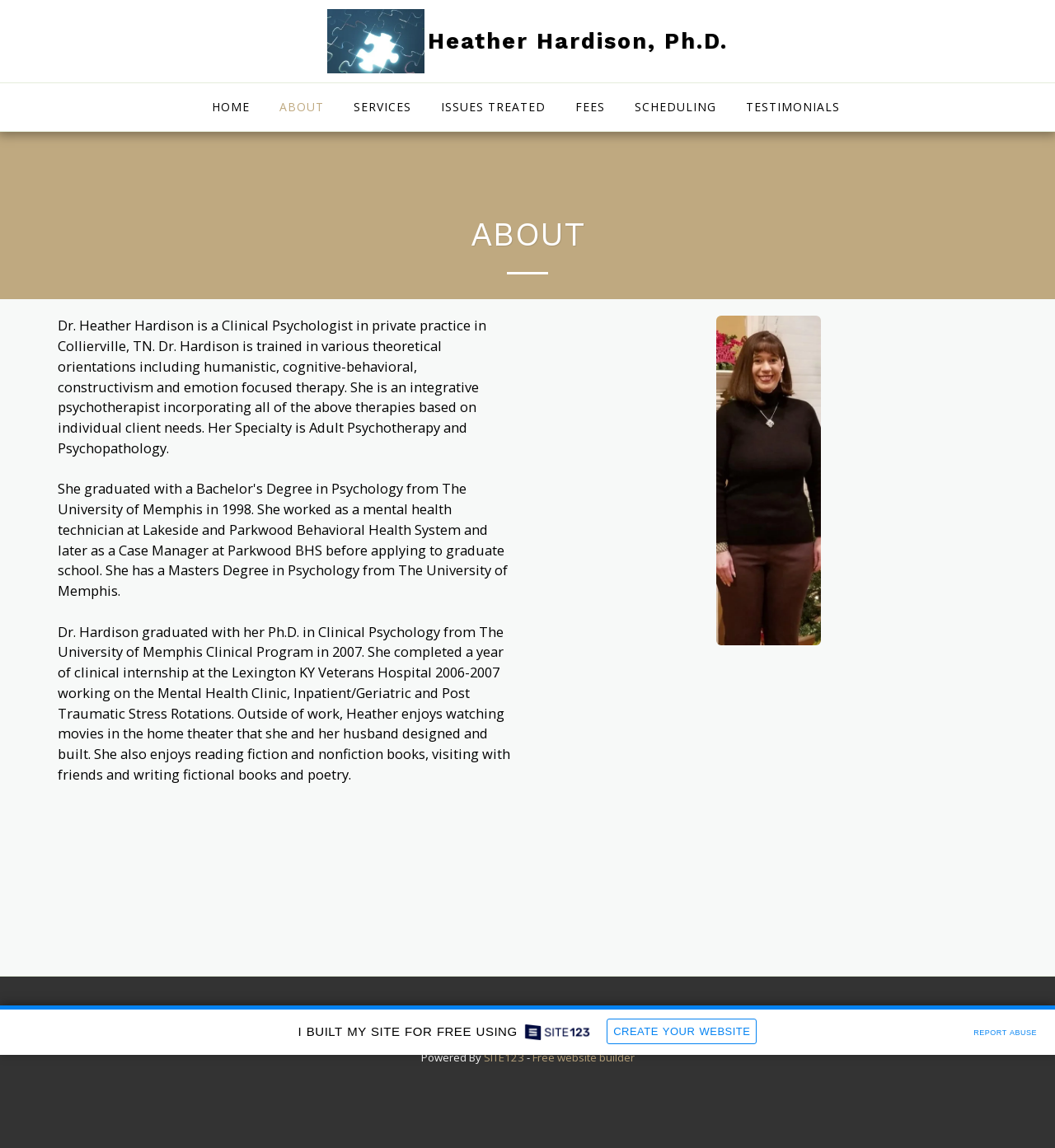Reply to the question with a single word or phrase:
What is the copyright year mentioned on the webpage?

2024